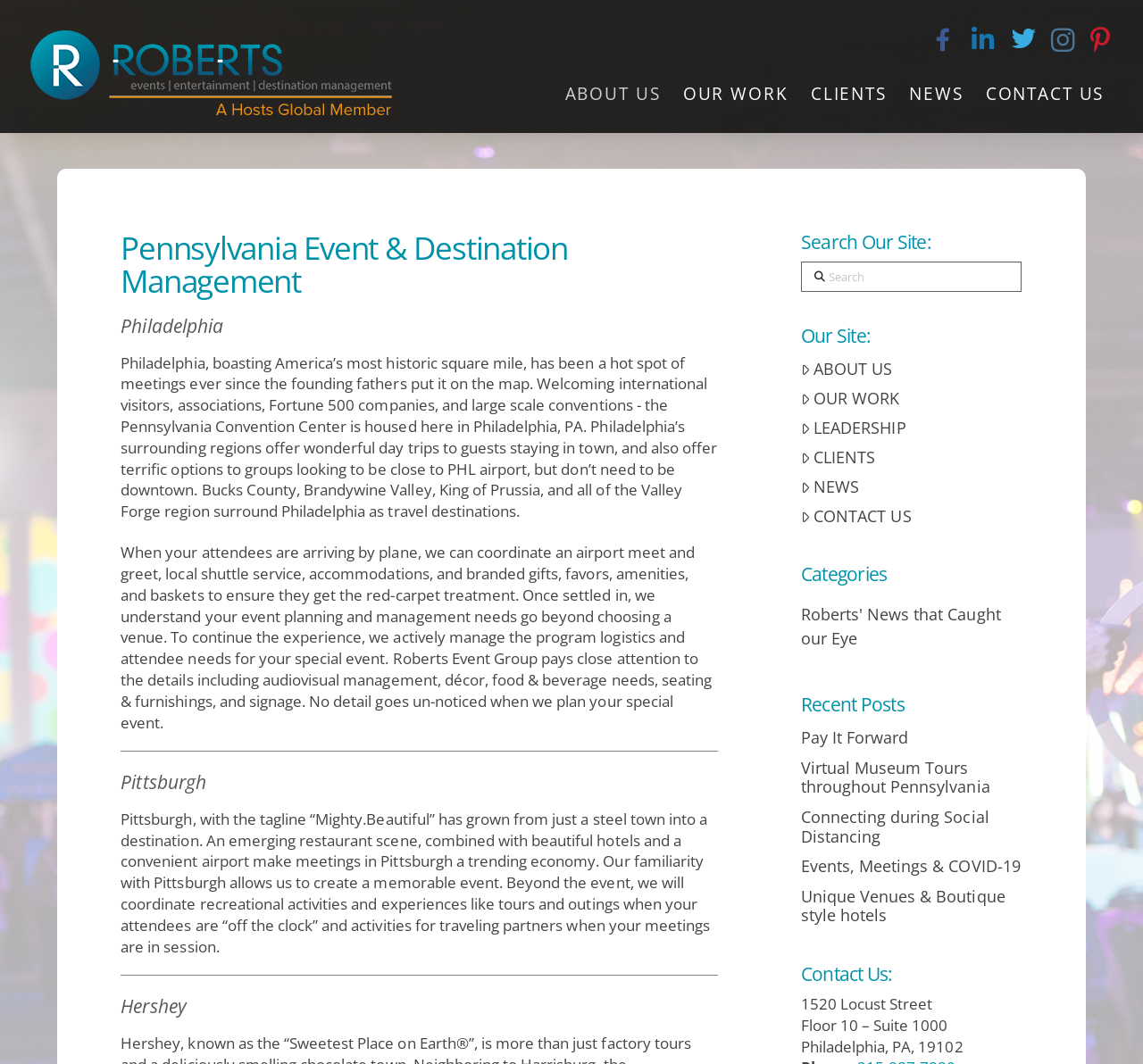Please mark the bounding box coordinates of the area that should be clicked to carry out the instruction: "Click the ABOUT US link".

[0.484, 0.065, 0.587, 0.111]